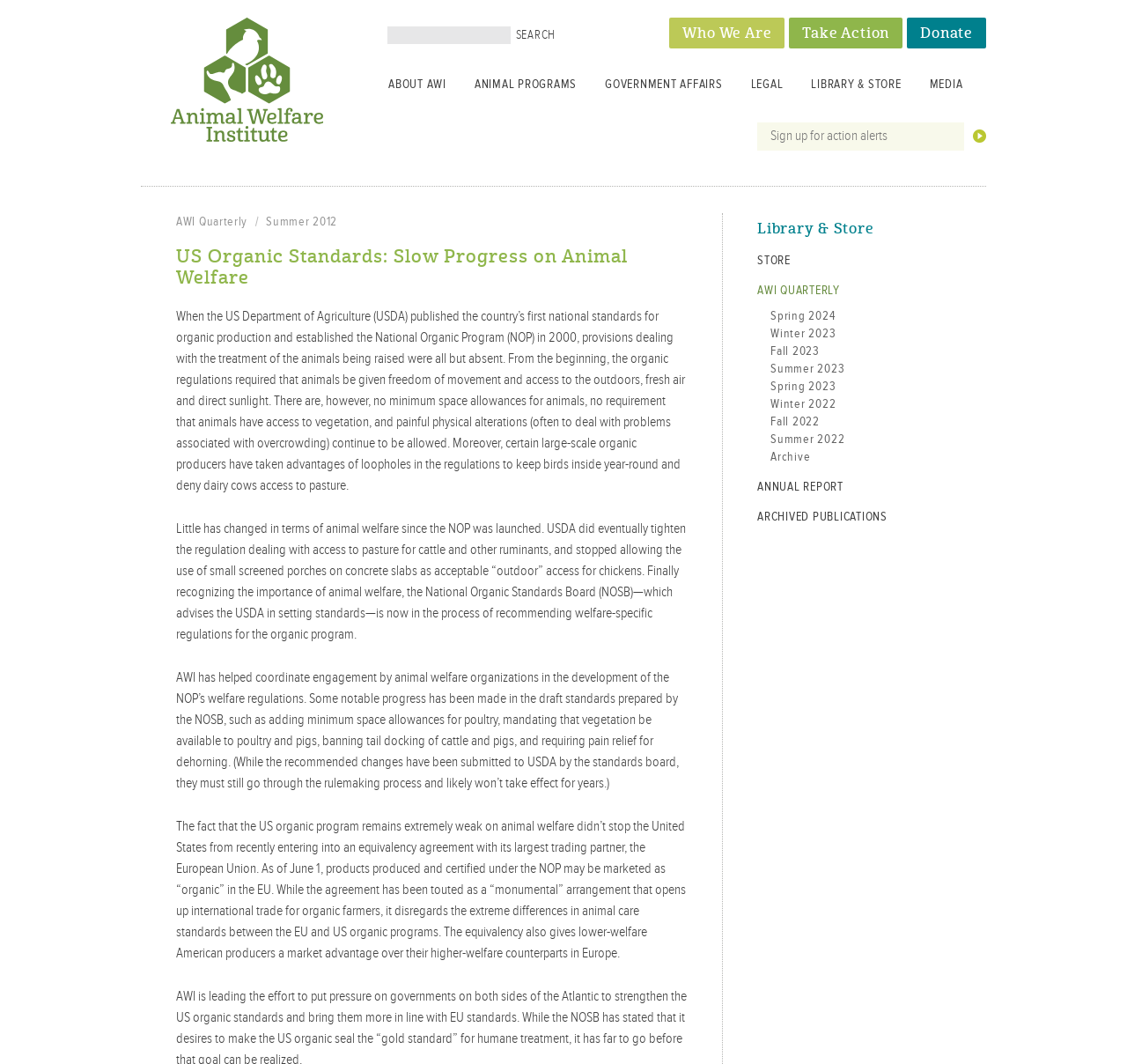Please identify the bounding box coordinates of the clickable area that will allow you to execute the instruction: "Read about animal programs".

[0.408, 0.069, 0.524, 0.094]